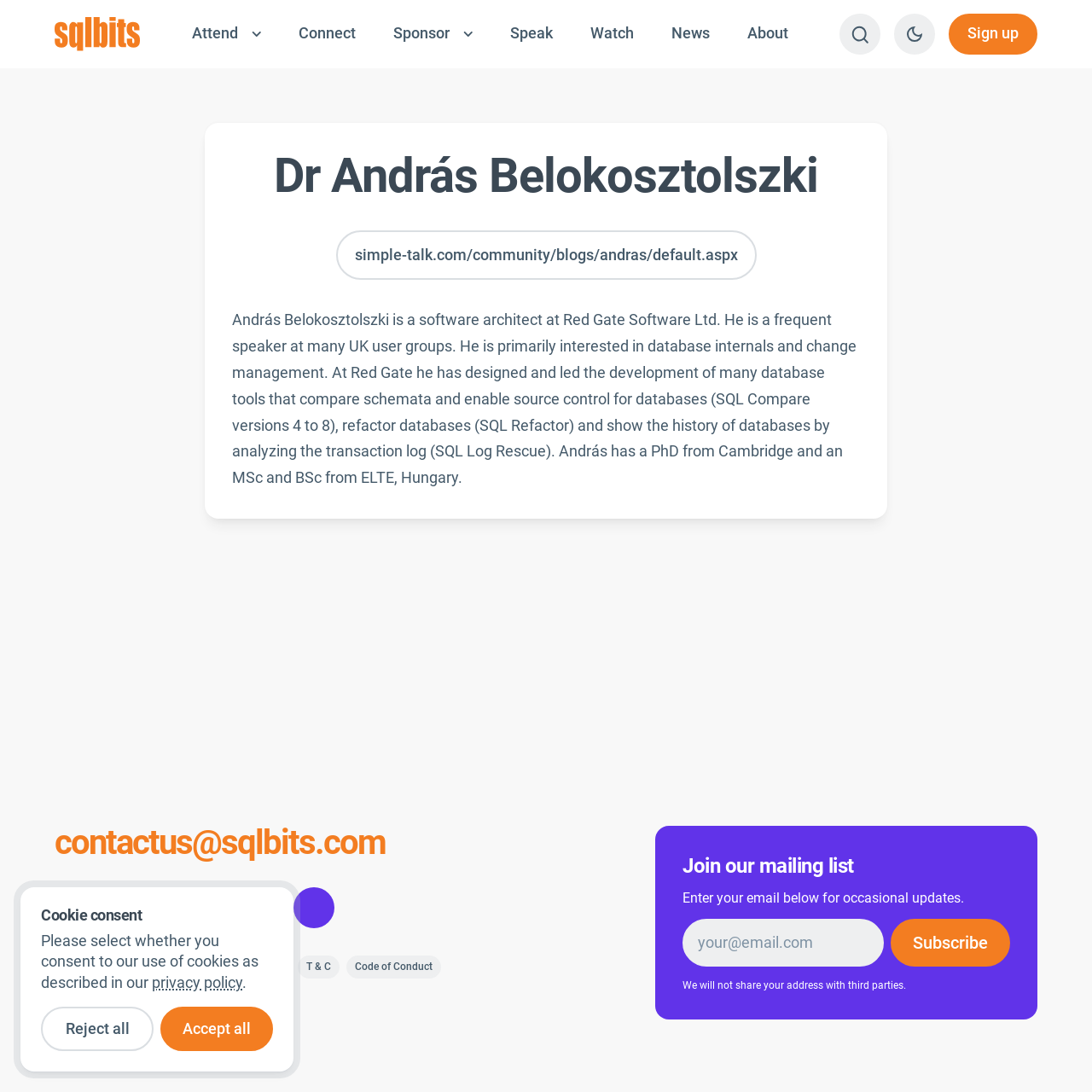Find the bounding box coordinates of the clickable element required to execute the following instruction: "Explore the knowledge base". Provide the coordinates as four float numbers between 0 and 1, i.e., [left, top, right, bottom].

None